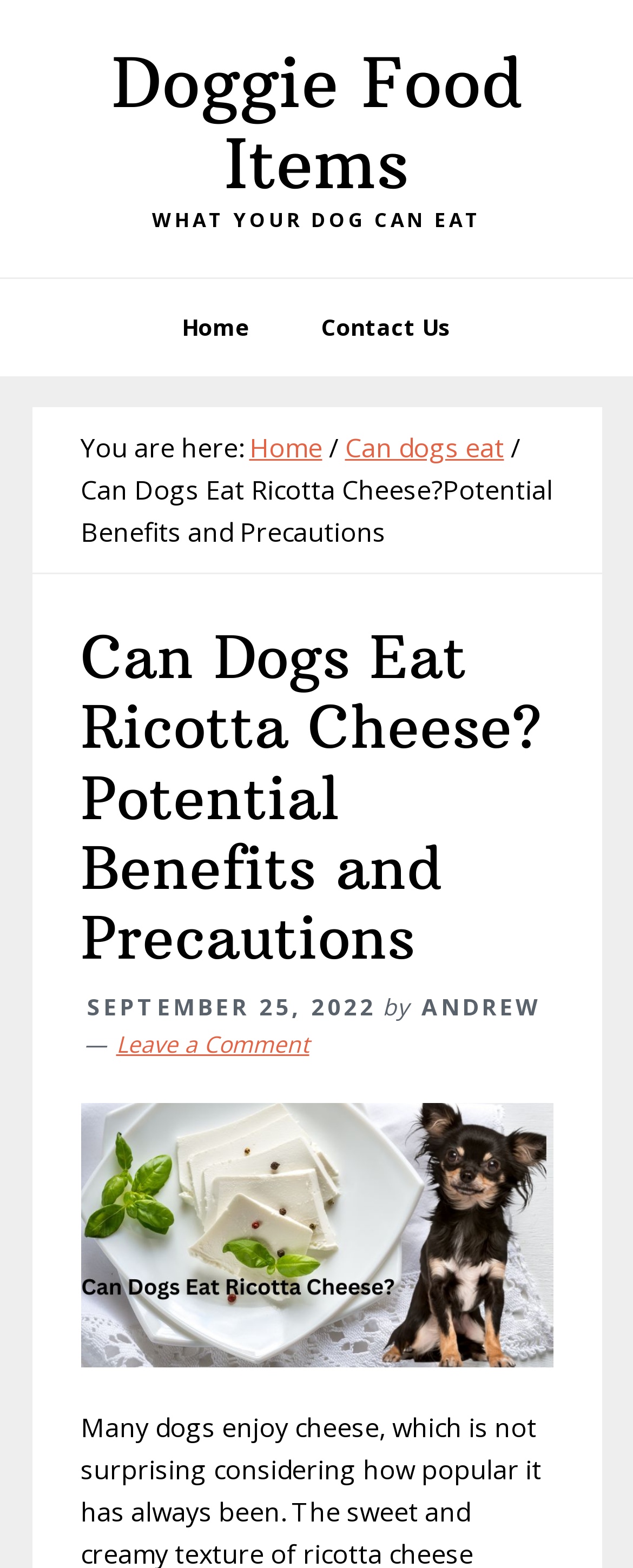How many navigation links are there in the main menu?
Give a thorough and detailed response to the question.

I counted the number of navigation links in the main menu by looking at the links 'Home' and 'Contact Us' within the navigation element, which indicates that there are two navigation links in the main menu.